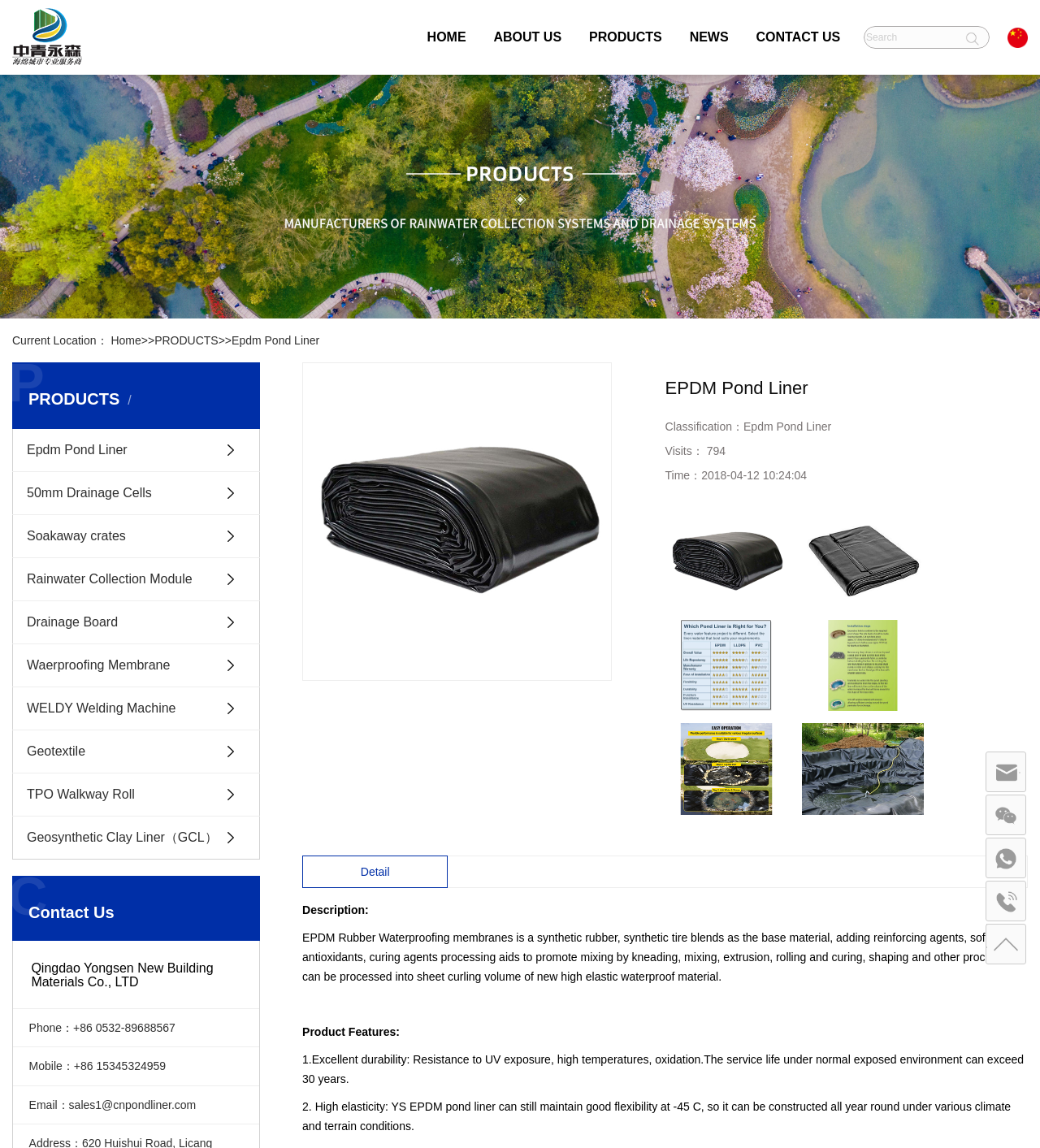Identify and extract the main heading from the webpage.

EPDM Pond Liner